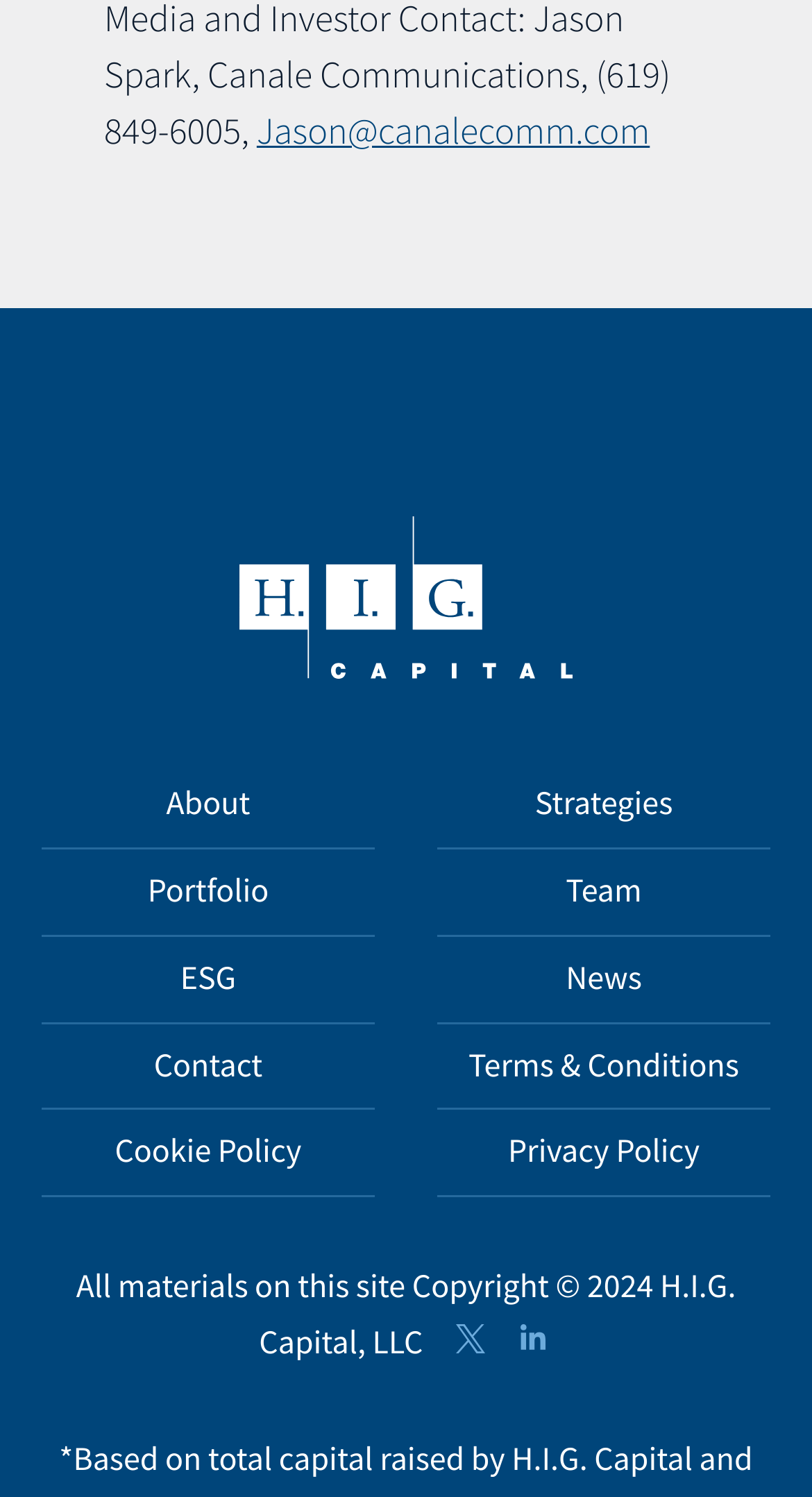Show the bounding box coordinates for the HTML element described as: "Twitter".

[0.555, 0.884, 0.601, 0.903]